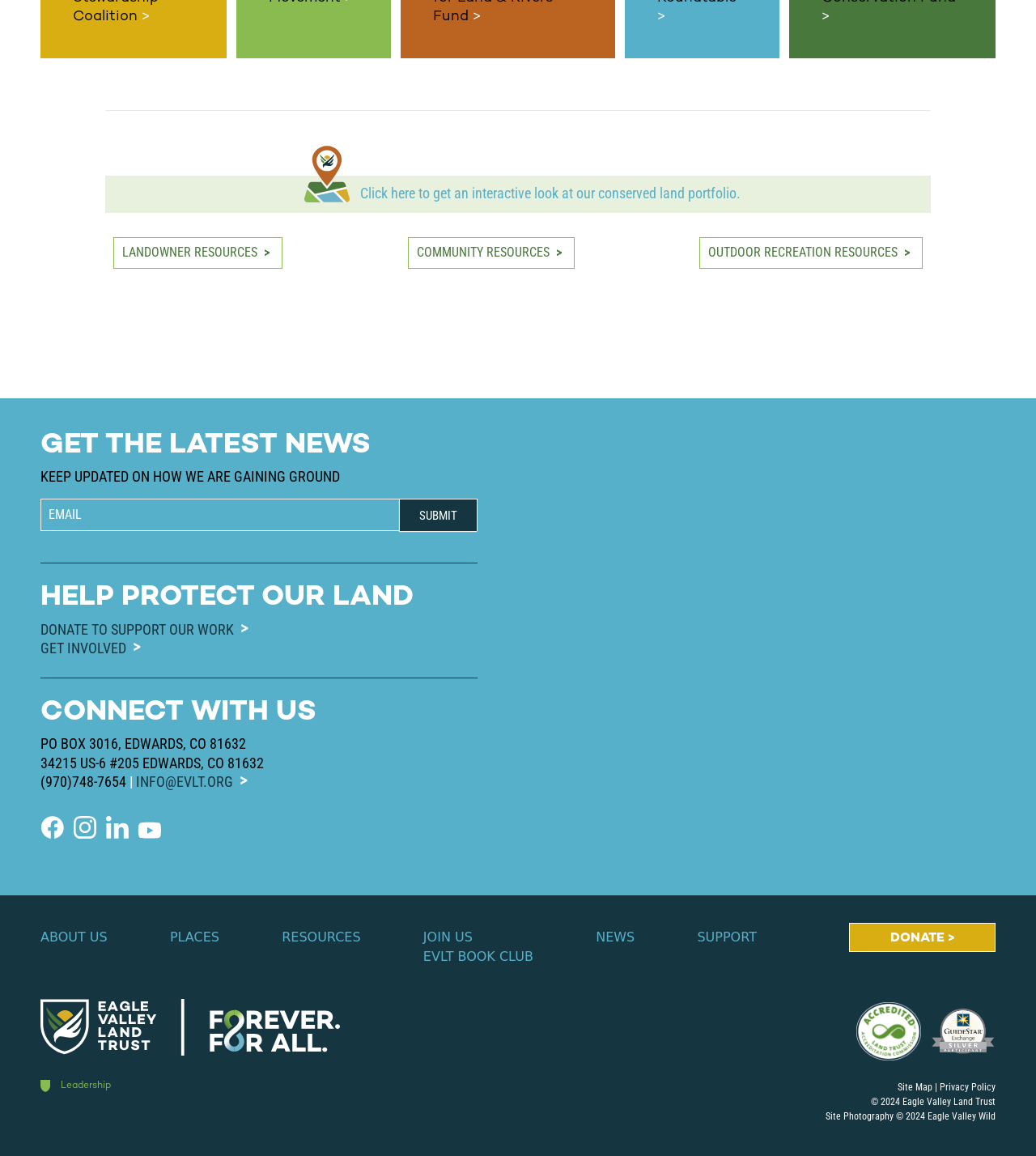Determine the bounding box of the UI component based on this description: "3D3MD". The bounding box coordinates should be four float values between 0 and 1, i.e., [left, top, right, bottom].

None